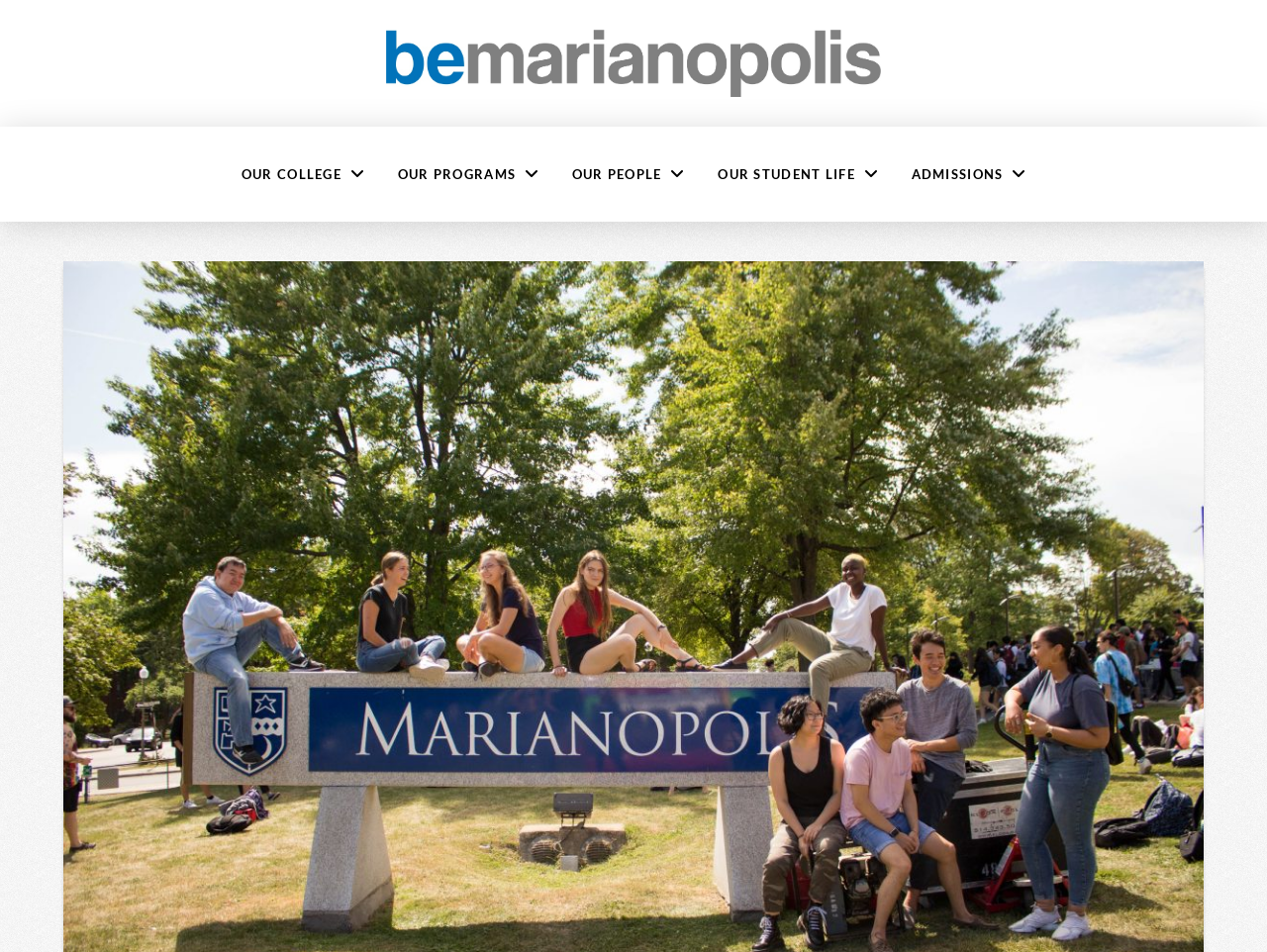Utilize the details in the image to thoroughly answer the following question: What is the purpose of the image at the top?

The image at the top of the webpage does not have any descriptive text, which suggests that it is used for decorative or branding purposes, possibly to represent the college's logo or identity.